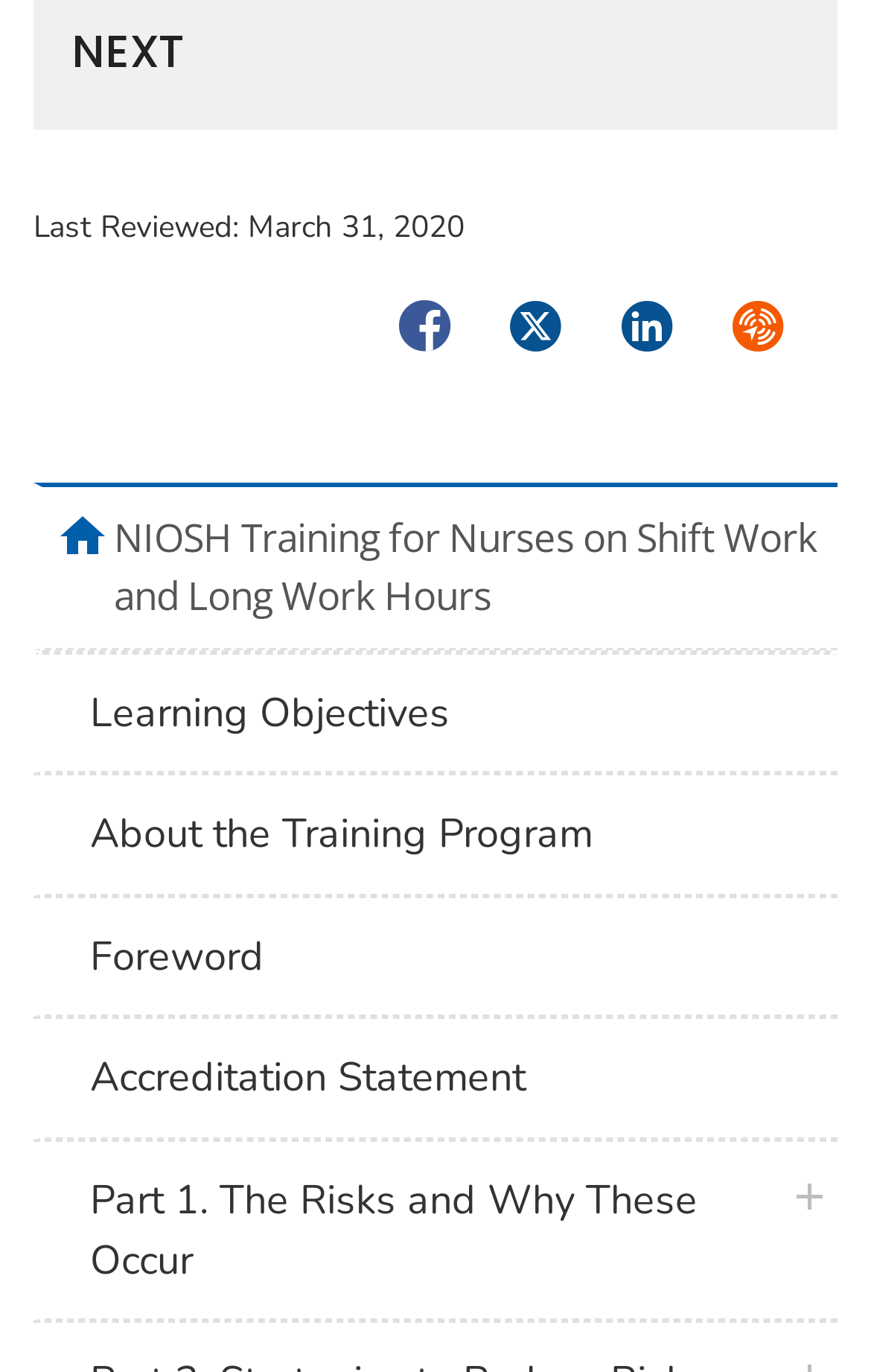Provide the bounding box coordinates of the section that needs to be clicked to accomplish the following instruction: "Check About the Training Program."

[0.038, 0.566, 0.962, 0.653]